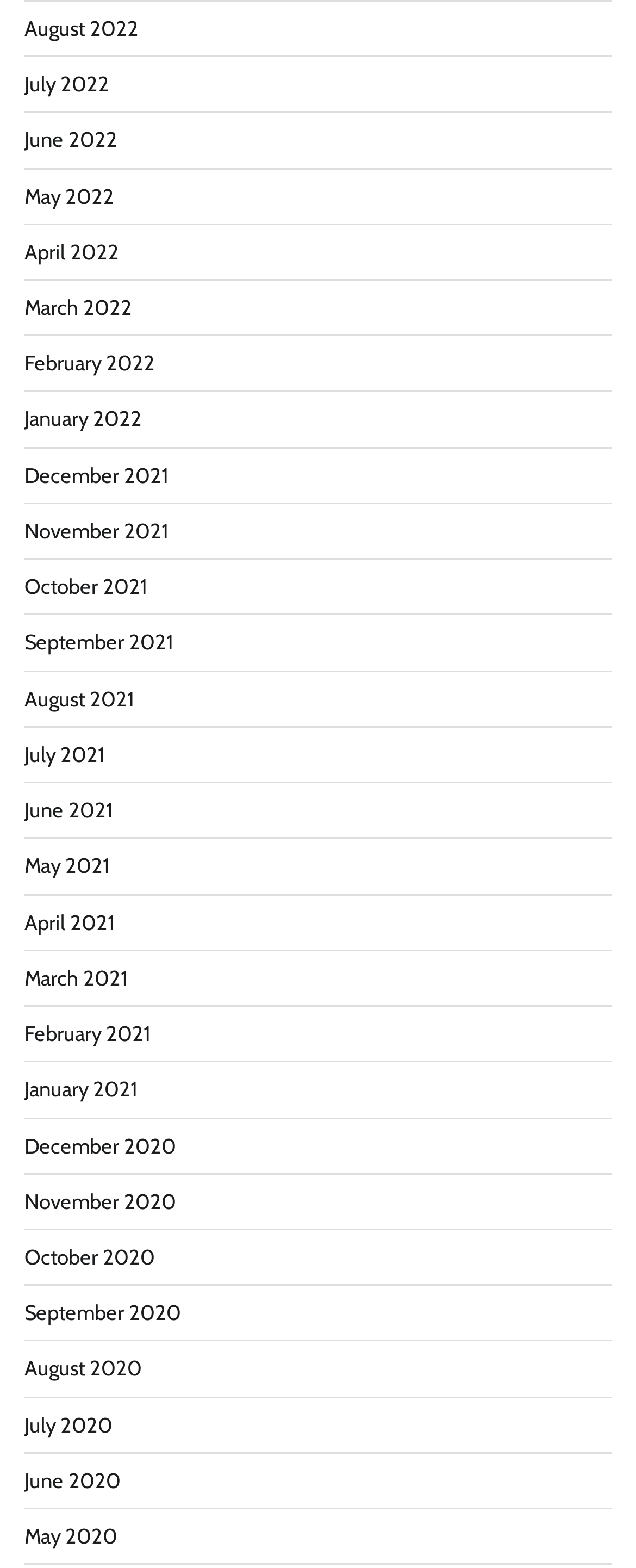Provide your answer in one word or a succinct phrase for the question: 
How many links are on the webpage?

27 links